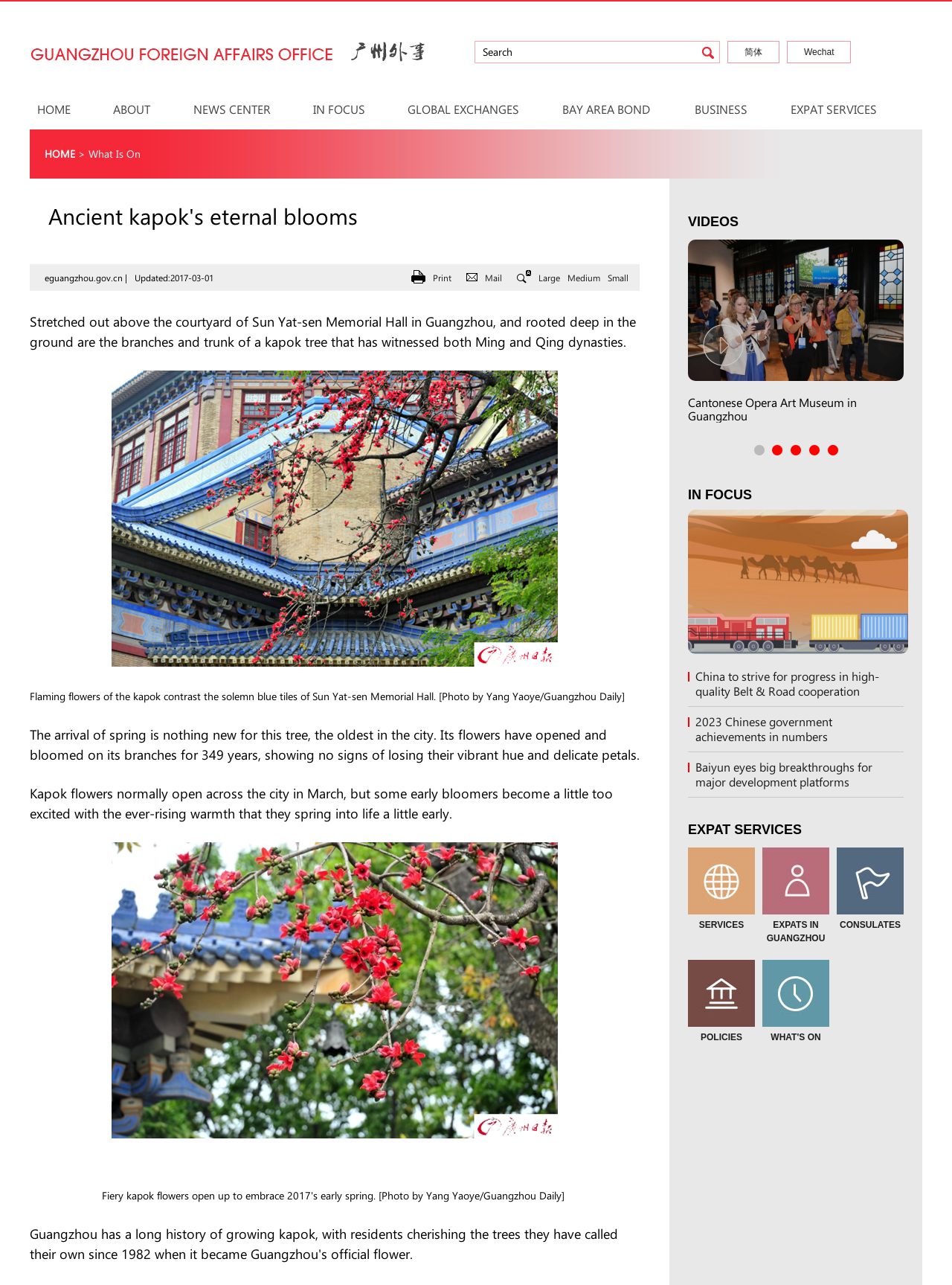What is the normal blooming season for kapok flowers in the city?
Using the image as a reference, deliver a detailed and thorough answer to the question.

The article mentions 'Kapok flowers normally open across the city in March...' which indicates that March is the normal blooming season for kapok flowers in the city.